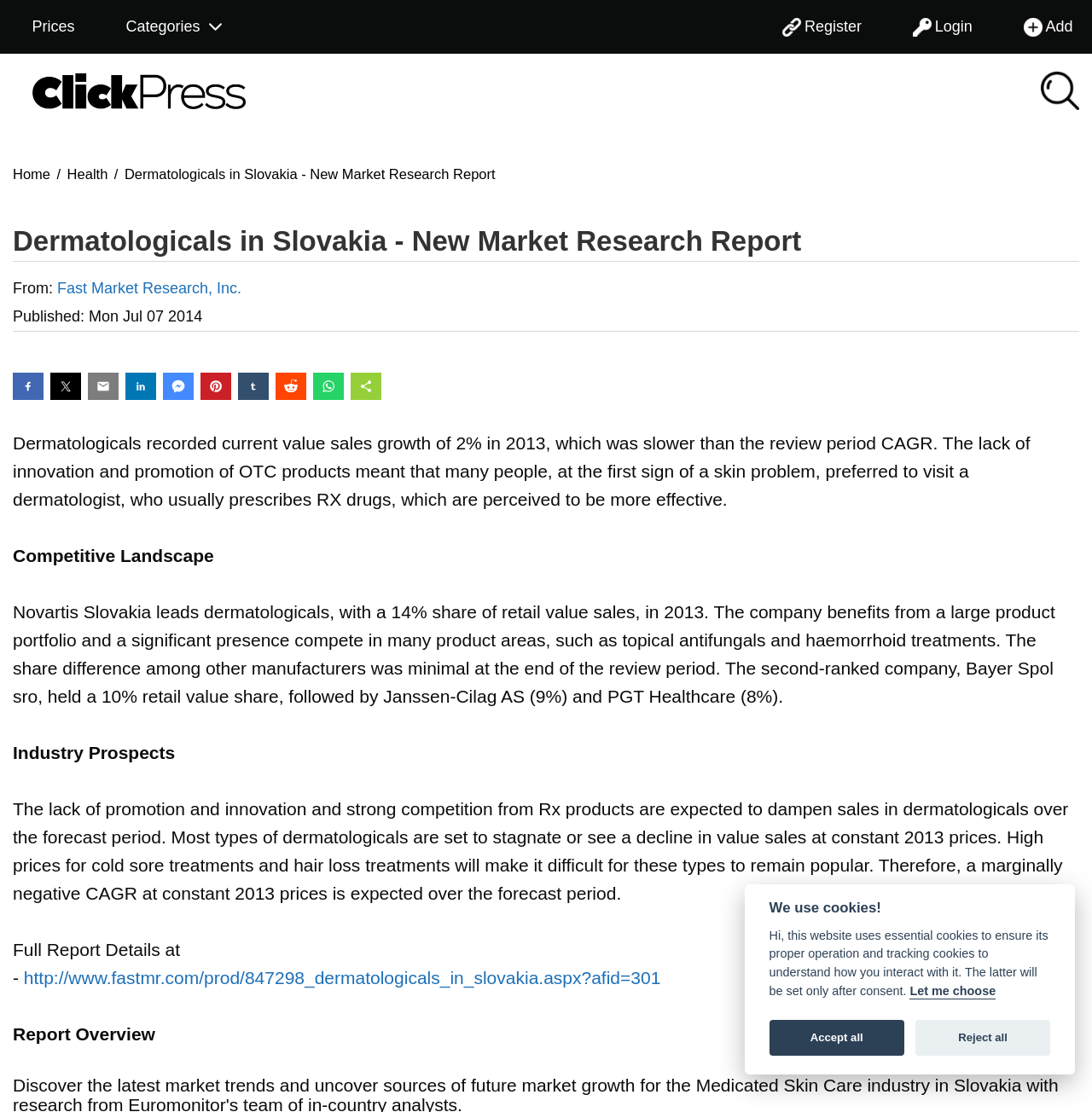Locate the bounding box coordinates of the area to click to fulfill this instruction: "View Eddie Ruscha: Seeing Frequencies". The bounding box should be presented as four float numbers between 0 and 1, in the order [left, top, right, bottom].

None